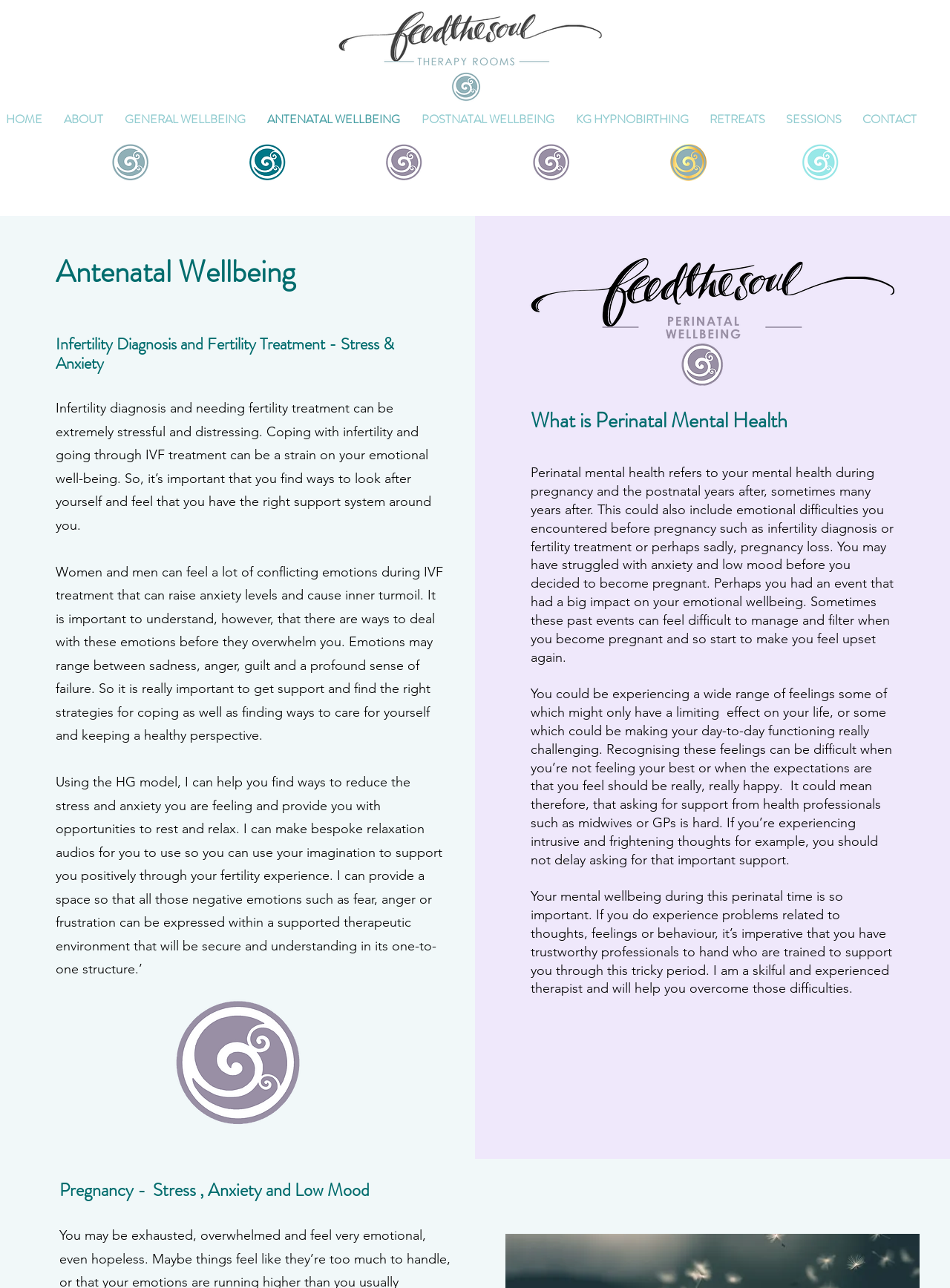What is the main topic of this webpage?
Look at the image and respond with a one-word or short-phrase answer.

Perinatal Wellbeing